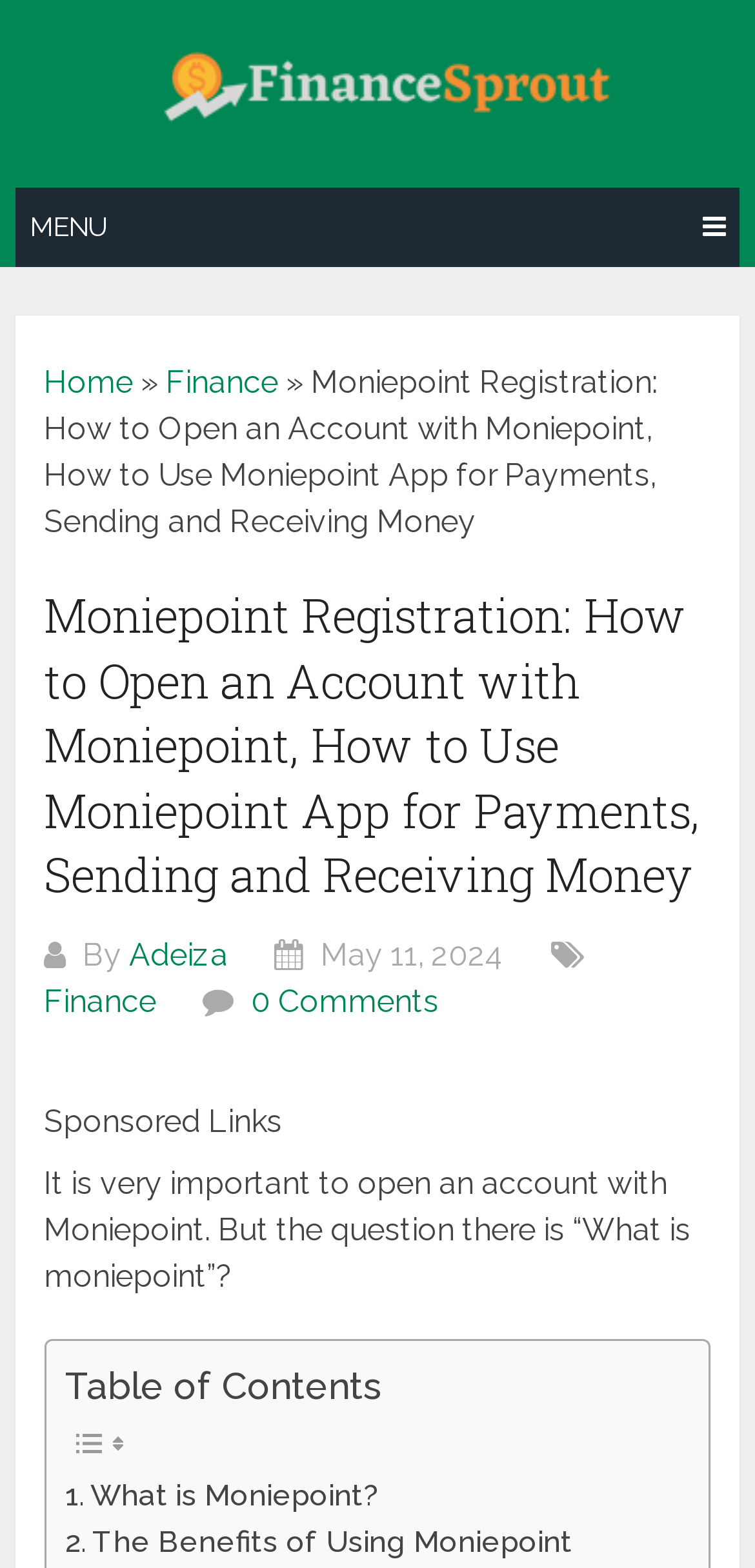Who wrote the article?
Answer the question with a thorough and detailed explanation.

The author of the article is Adeiza, which can be found in the header section of the webpage, inside a link element with a bounding box of [0.171, 0.597, 0.302, 0.621].